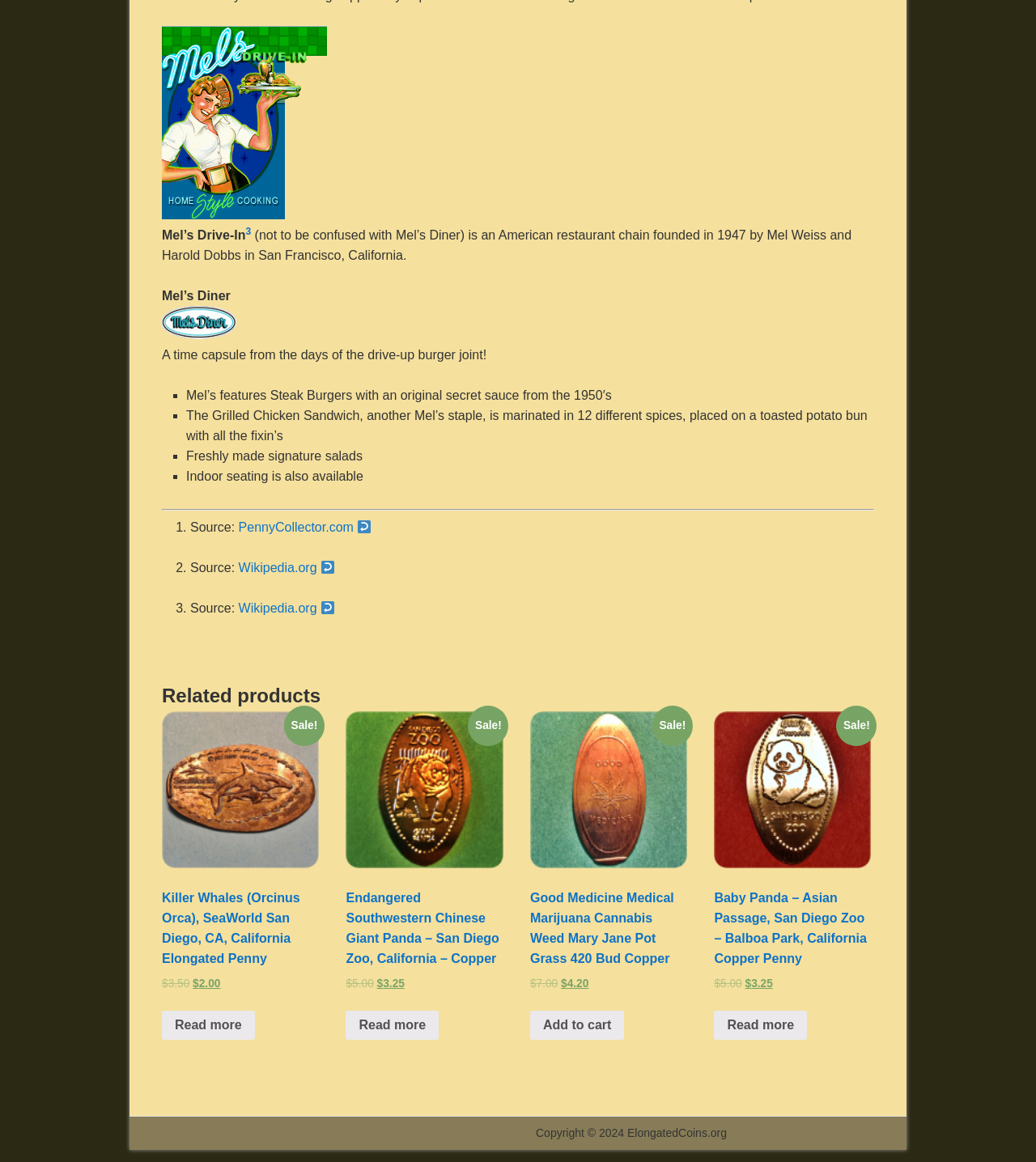Specify the bounding box coordinates of the region I need to click to perform the following instruction: "Buy the Killer Whales elongated penny". The coordinates must be four float numbers in the range of 0 to 1, i.e., [left, top, right, bottom].

[0.156, 0.612, 0.308, 0.854]